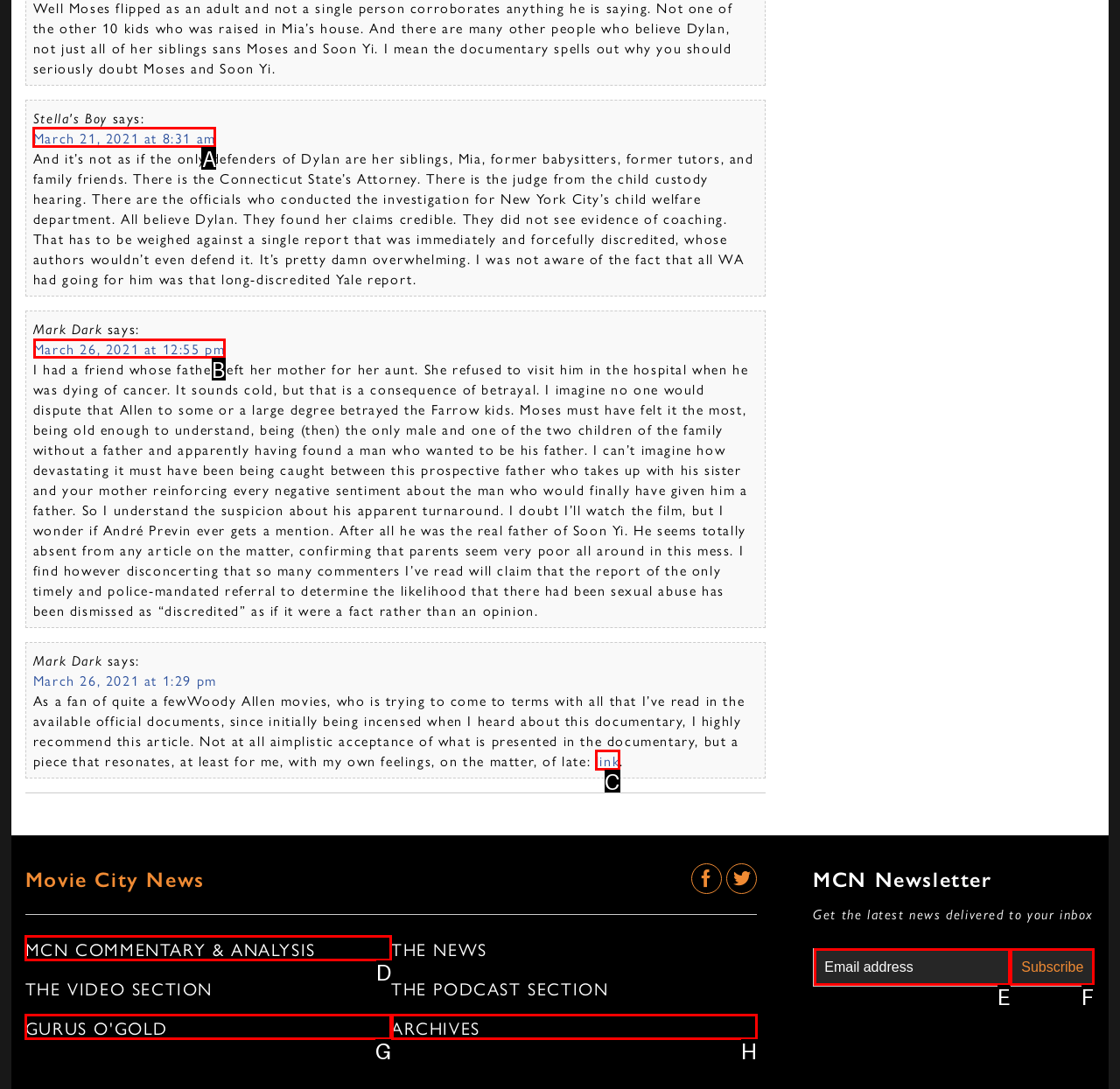Indicate which red-bounded element should be clicked to perform the task: Read the article posted on March 26, 2021 at 12:55 pm Answer with the letter of the correct option.

B